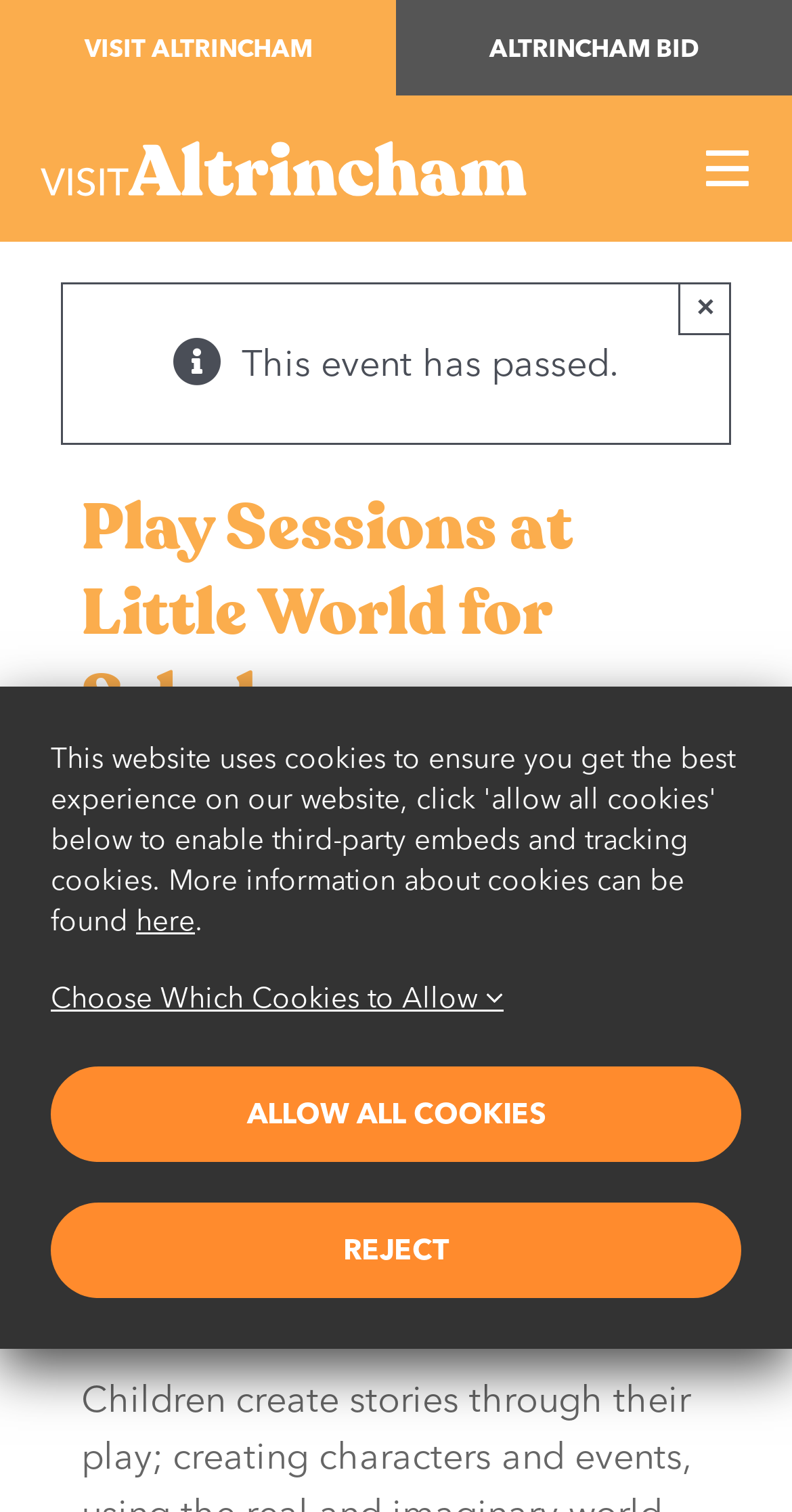Can you specify the bounding box coordinates of the area that needs to be clicked to fulfill the following instruction: "Close alert"?

[0.856, 0.187, 0.923, 0.222]